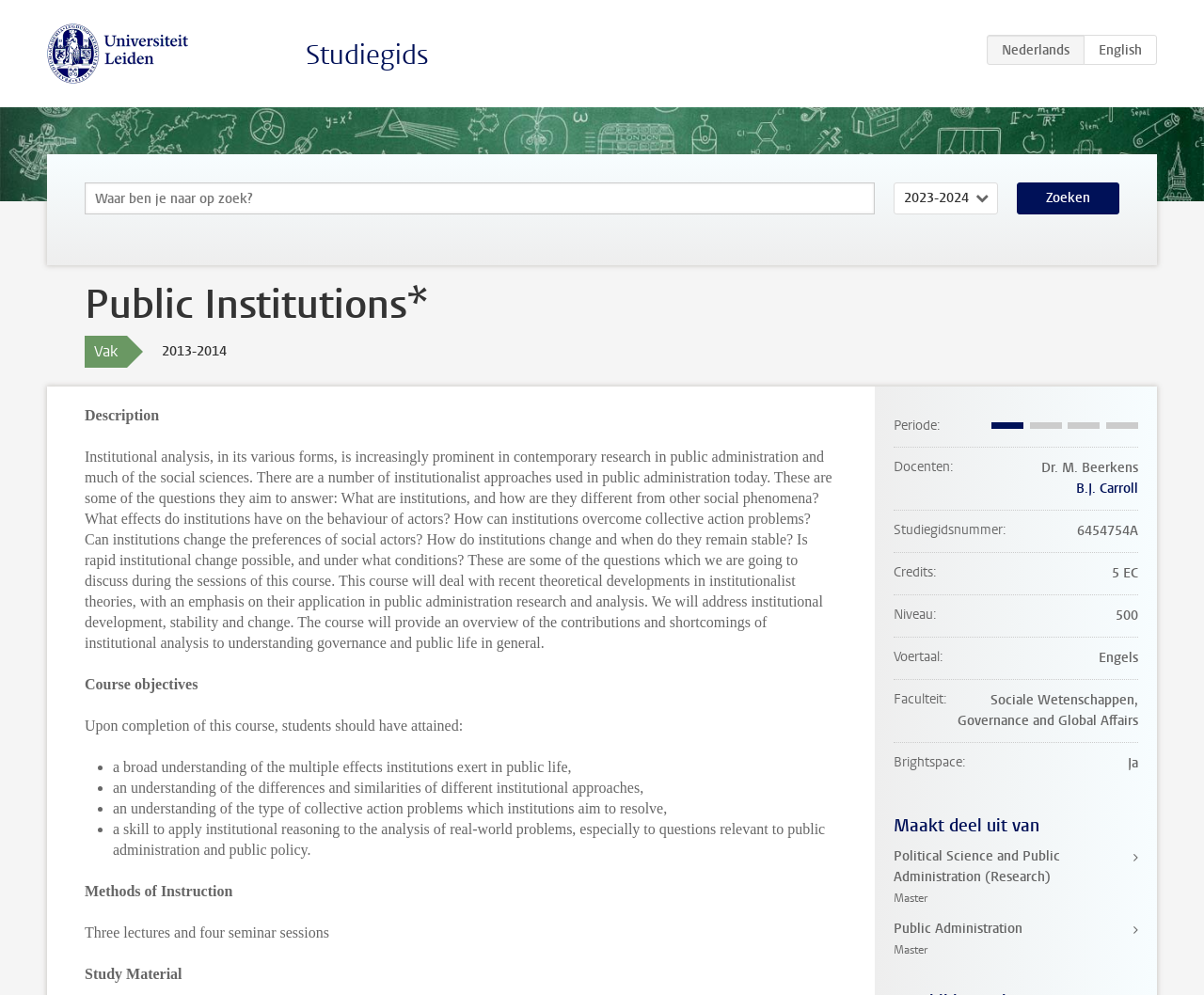Find the bounding box of the UI element described as follows: "Public Administration Master".

[0.742, 0.923, 0.945, 0.965]